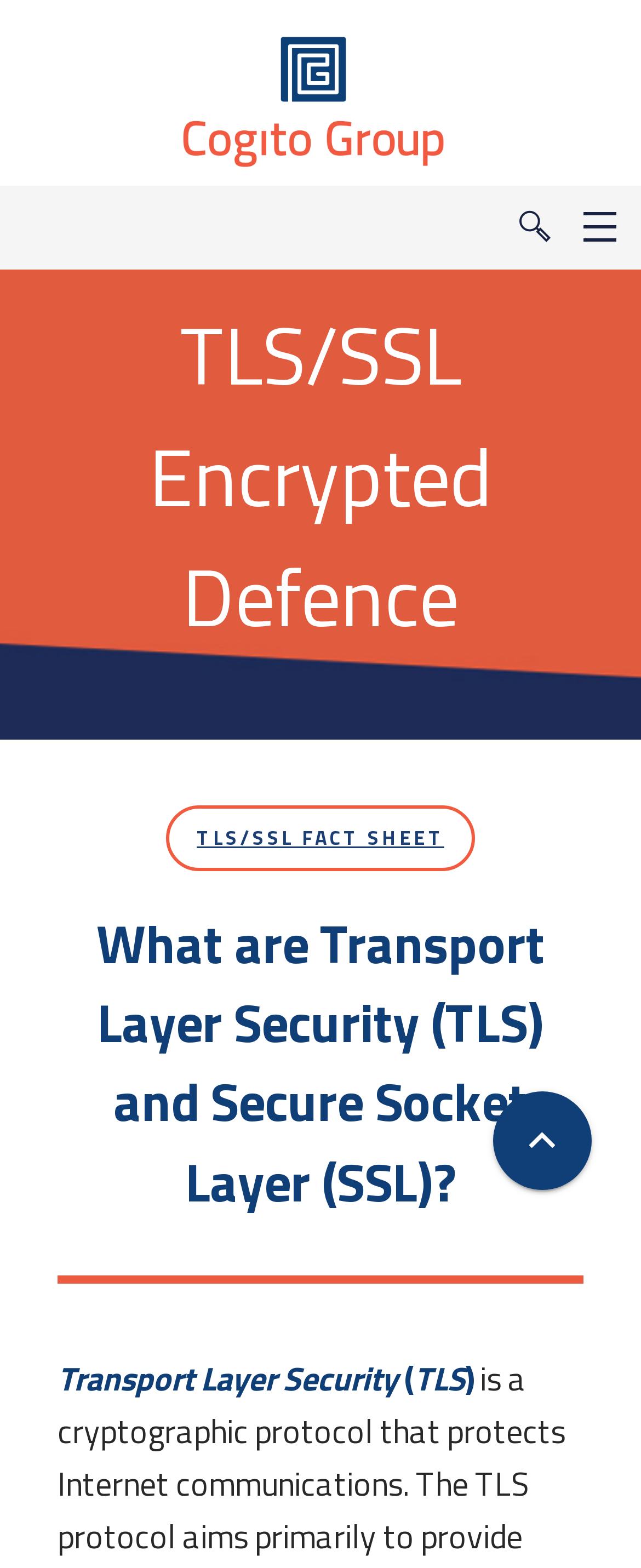Show the bounding box coordinates for the HTML element as described: "parent_node: TLS/SSL Encrypted Defence".

[0.769, 0.696, 0.923, 0.759]